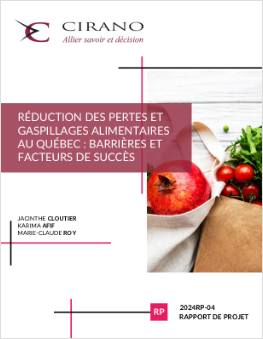What is the project identifier?
Look at the screenshot and respond with one word or a short phrase.

2024RP-04